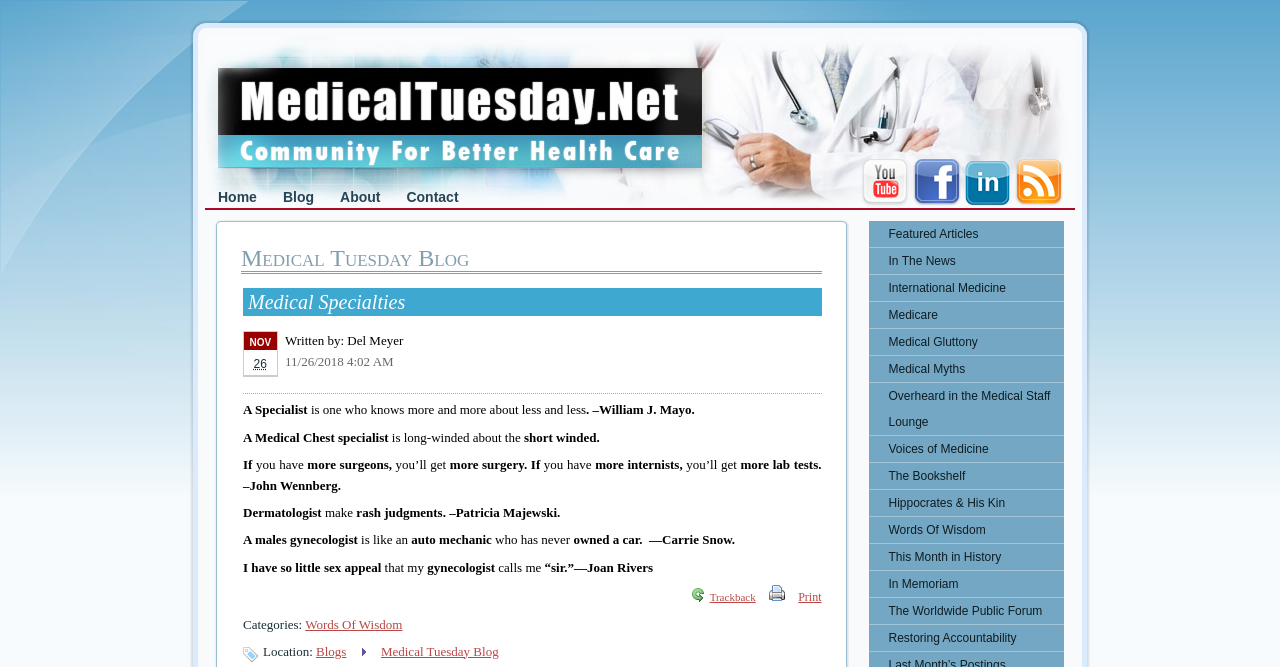Respond to the question below with a single word or phrase: What is the name of the author of the quote 'I have so little sex appeal that my gynecologist calls me “sir.”'?

Joan Rivers